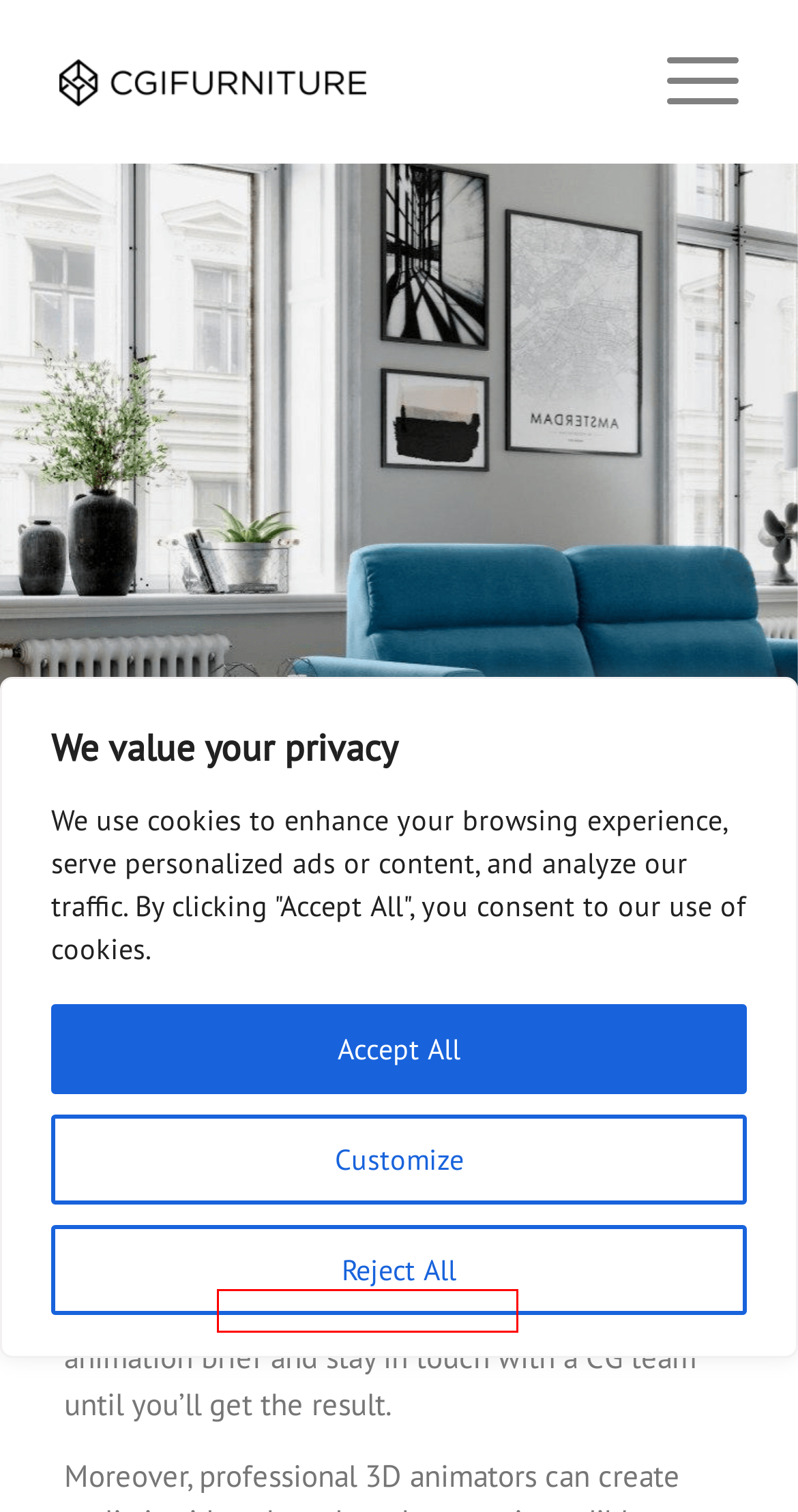Examine the screenshot of a webpage with a red bounding box around a UI element. Your task is to identify the webpage description that best corresponds to the new webpage after clicking the specified element. The given options are:
A. CGI Solutions for Furniture Product Promo | CGIFURNITURE
B. 3D Rendering Company For Smart Product Marketing | CGIFURNITURE
C. 3D Modeling Services, Rendering and Animation for Products
D. 3D Product Modeling Company: Service Features | CGIFURNITURE
E. Product Rendering Catalog For Furniture and Finishings | CGIFURNITURE
F. Free Demo for 3D Product Rendering and Modeling
G. Terms of Services For CGIFURNITURE company: “EULA”
H. Data Privacy Policy For CGIFURNITURE Company

B